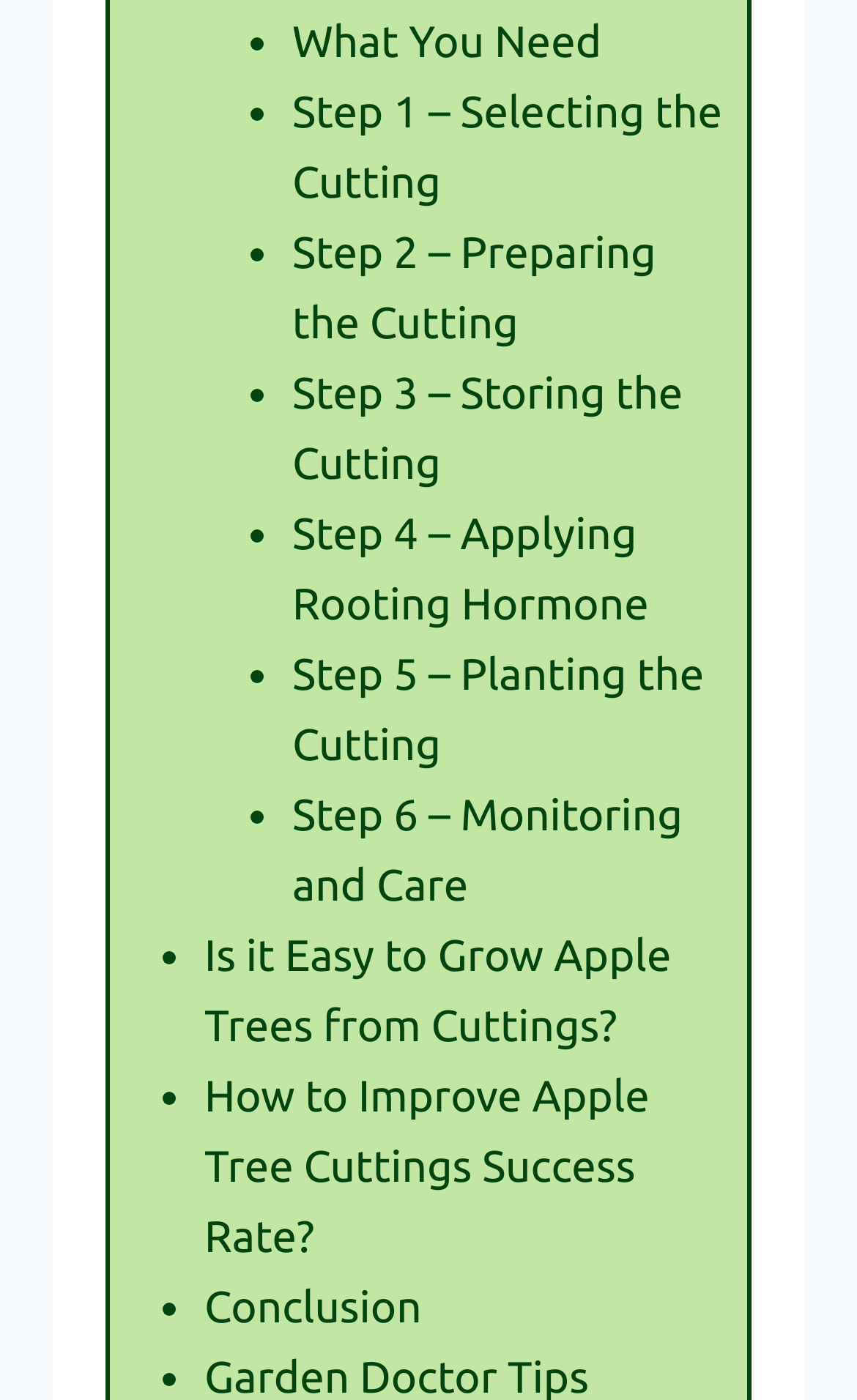Respond to the question with just a single word or phrase: 
What is the fifth step in planting an apple tree?

Monitoring and Care